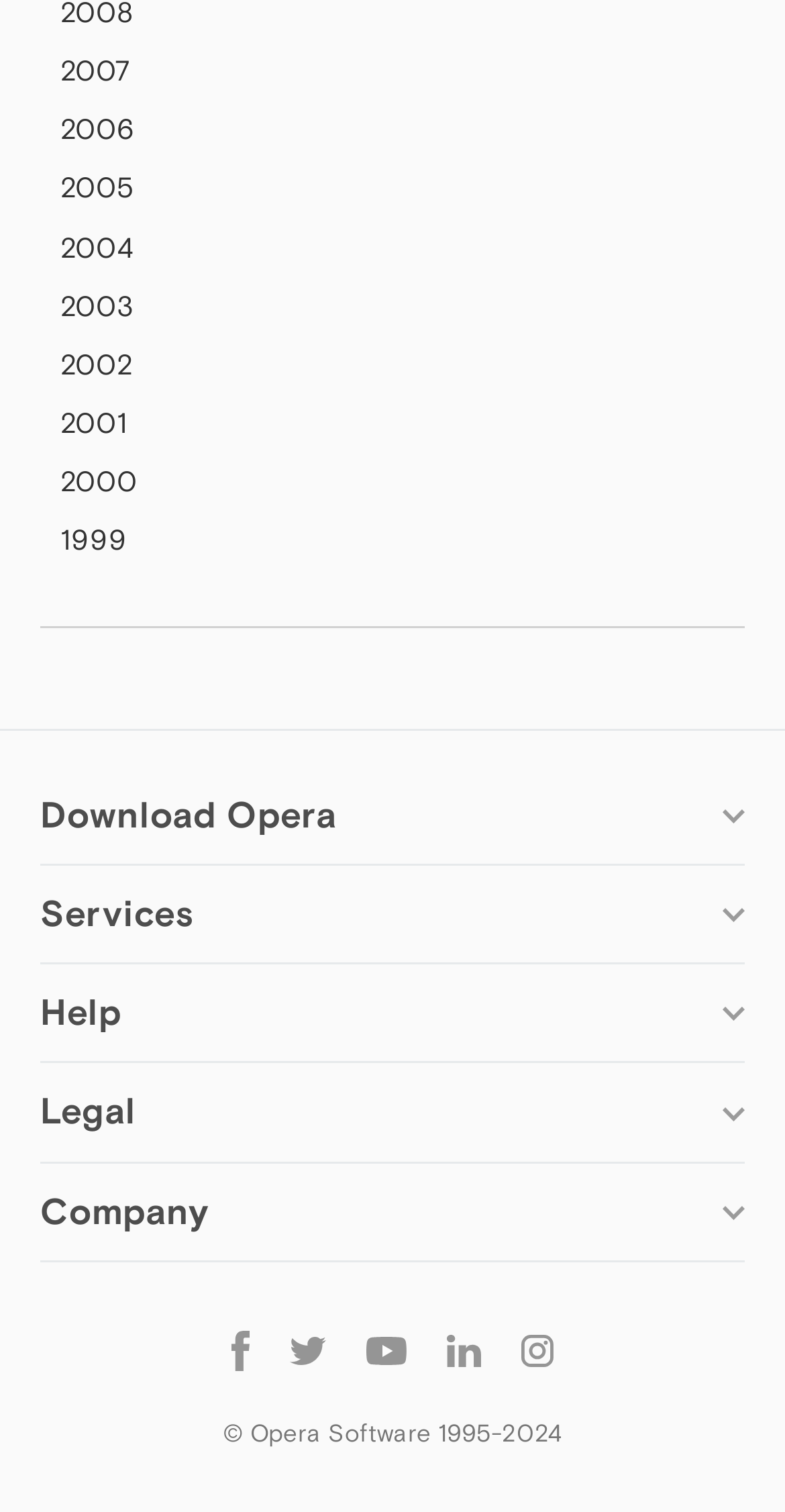Locate the bounding box coordinates of the area where you should click to accomplish the instruction: "Download Opera".

[0.051, 0.525, 0.429, 0.553]